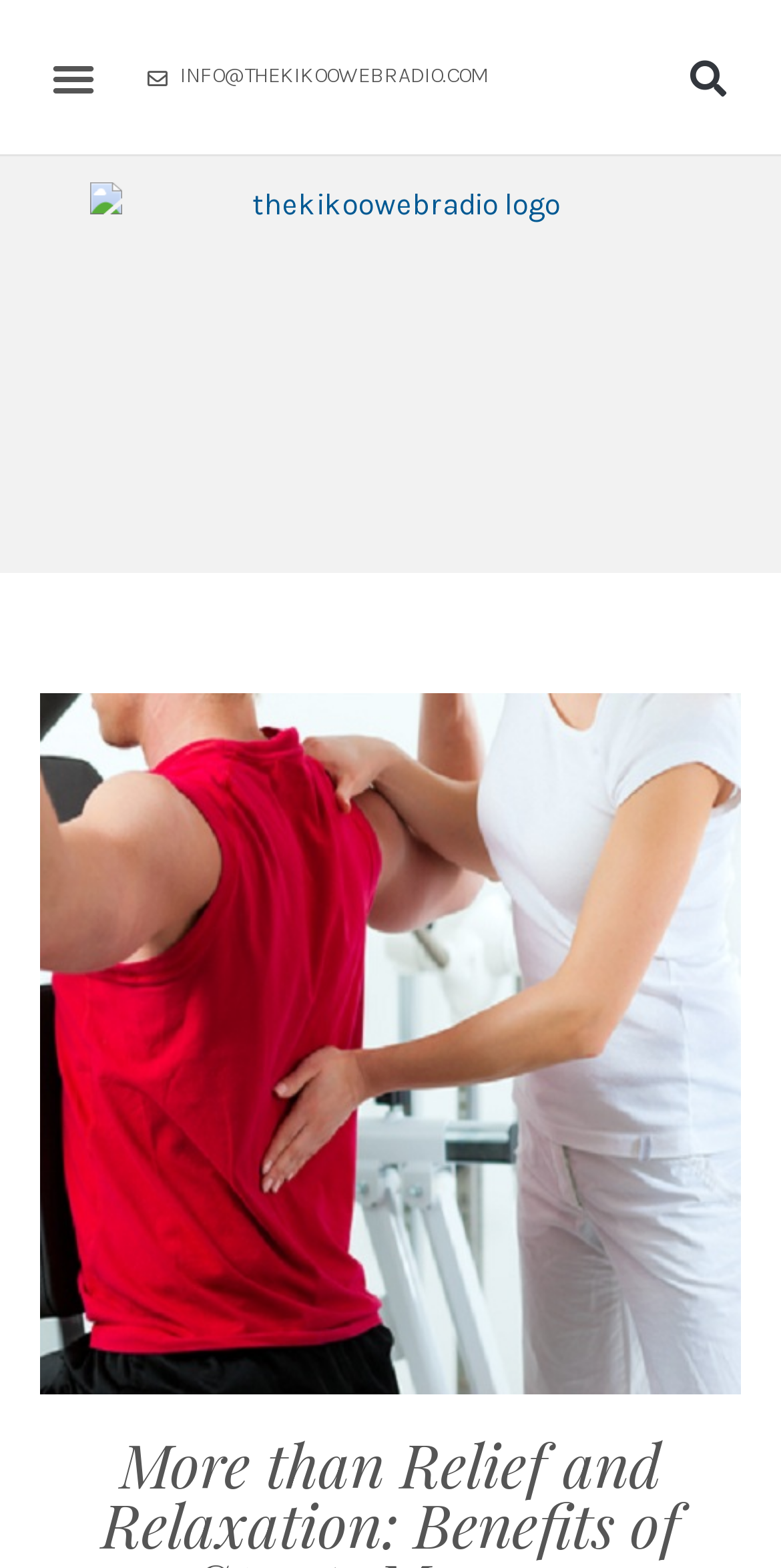What is the purpose of the search button?
Using the image, give a concise answer in the form of a single word or short phrase.

To search